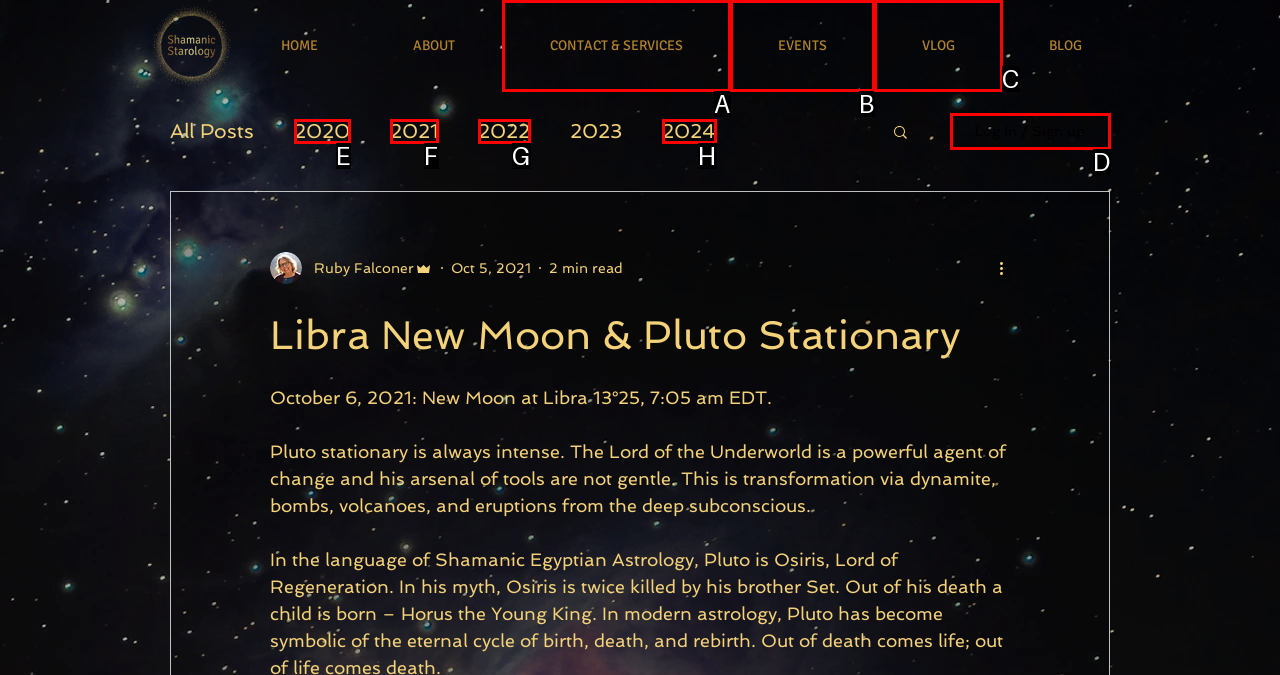Find the option that matches this description: Log in / Sign up
Provide the corresponding letter directly.

D